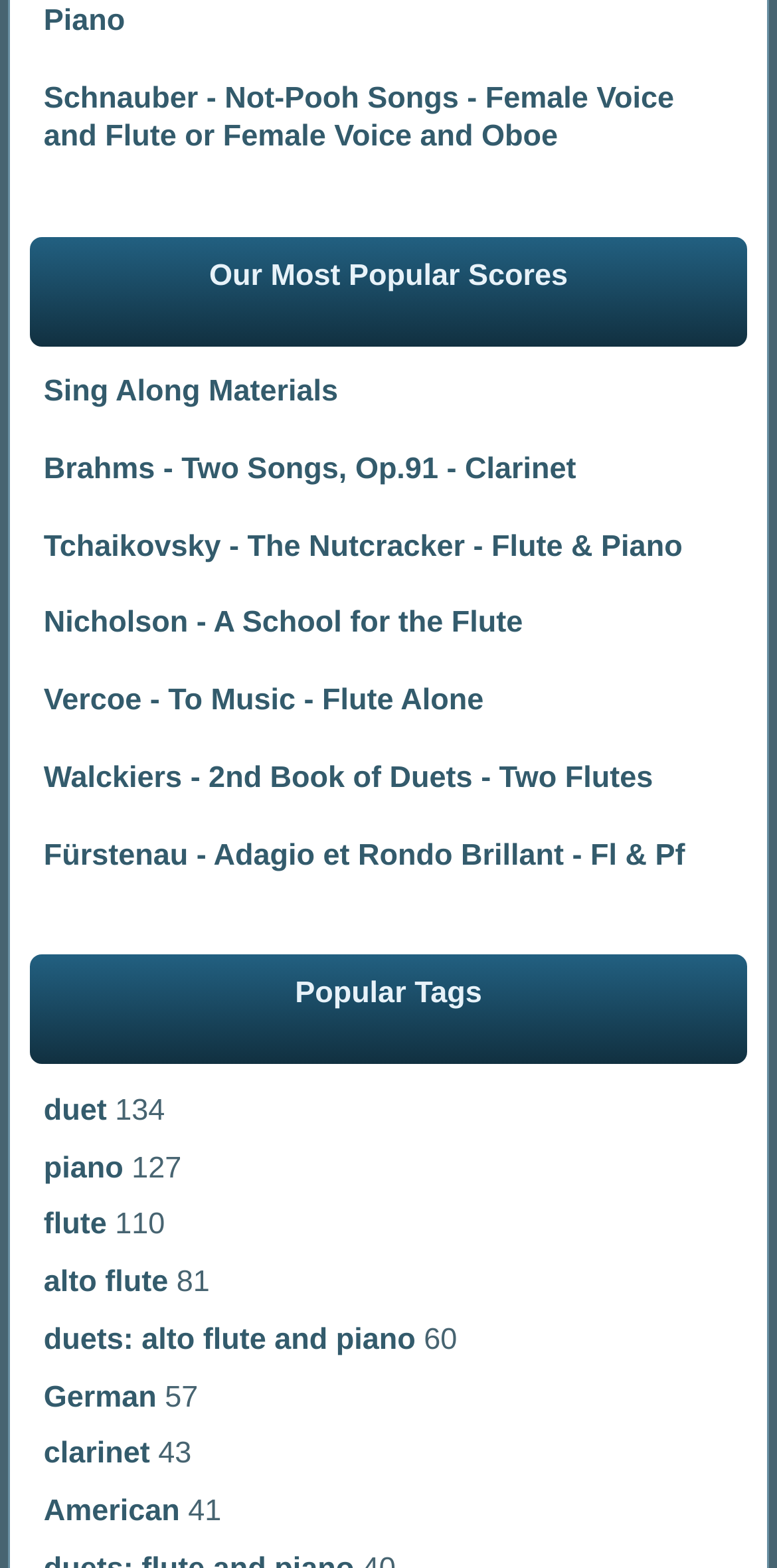Locate the bounding box coordinates of the clickable region to complete the following instruction: "Explore Our Most Popular Scores."

[0.082, 0.157, 0.918, 0.195]